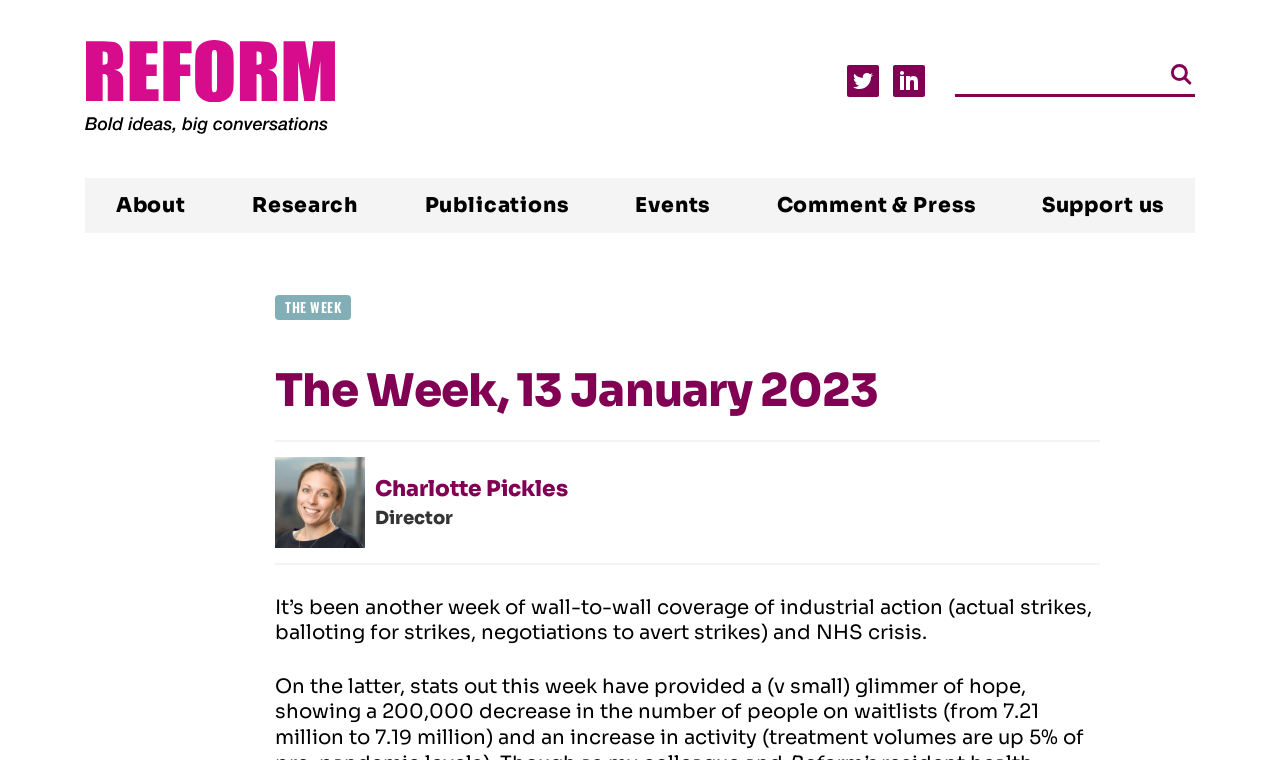Please find the bounding box coordinates of the section that needs to be clicked to achieve this instruction: "Download the hexagon tileset".

None